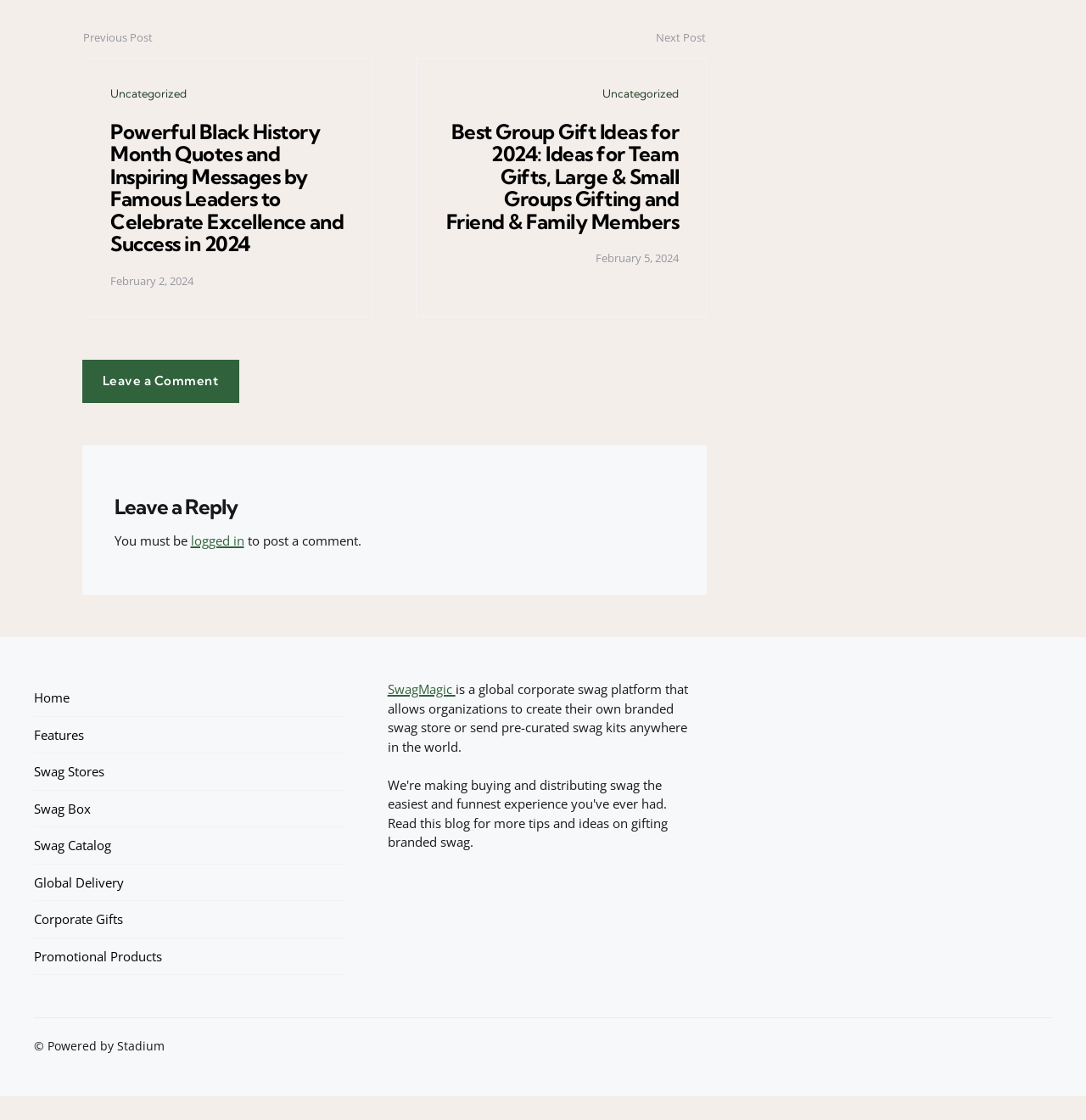What is the title of the first article?
Answer the question with a detailed explanation, including all necessary information.

I determined the title of the first article by looking at the heading element with the text 'Powerful Black History Month Quotes and Inspiring Messages by Famous Leaders to Celebrate Excellence and Success in 2024' inside the first article element.